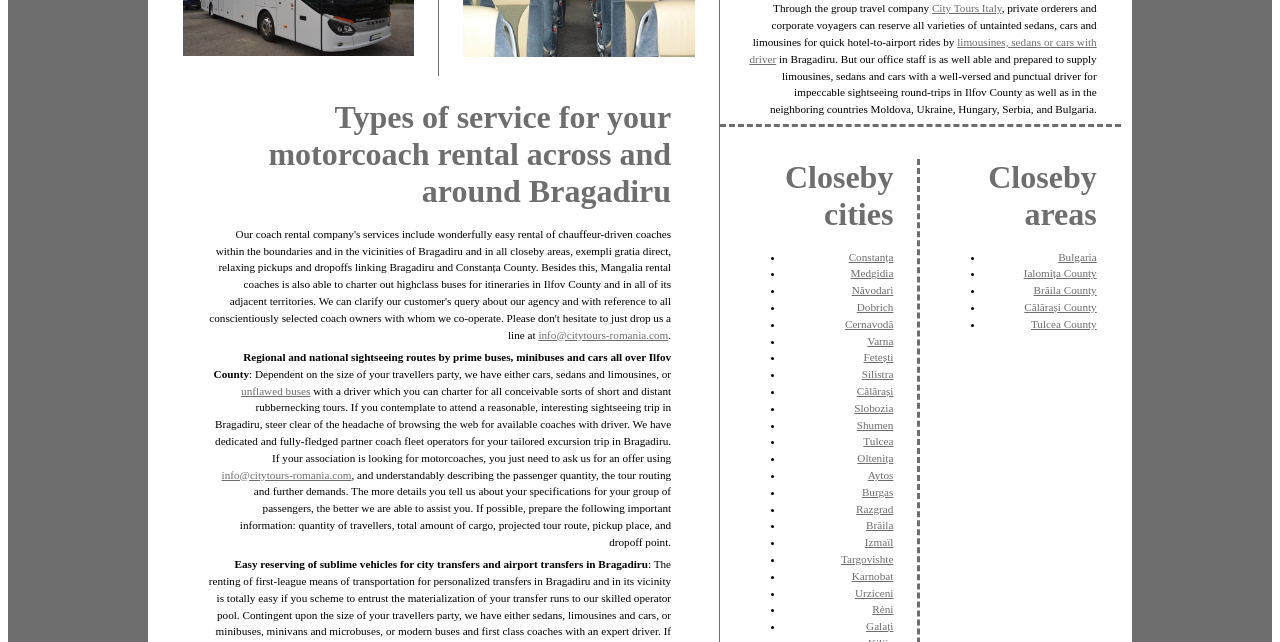Identify the bounding box coordinates of the clickable region to carry out the given instruction: "Send an email to the company".

[0.421, 0.512, 0.522, 0.531]